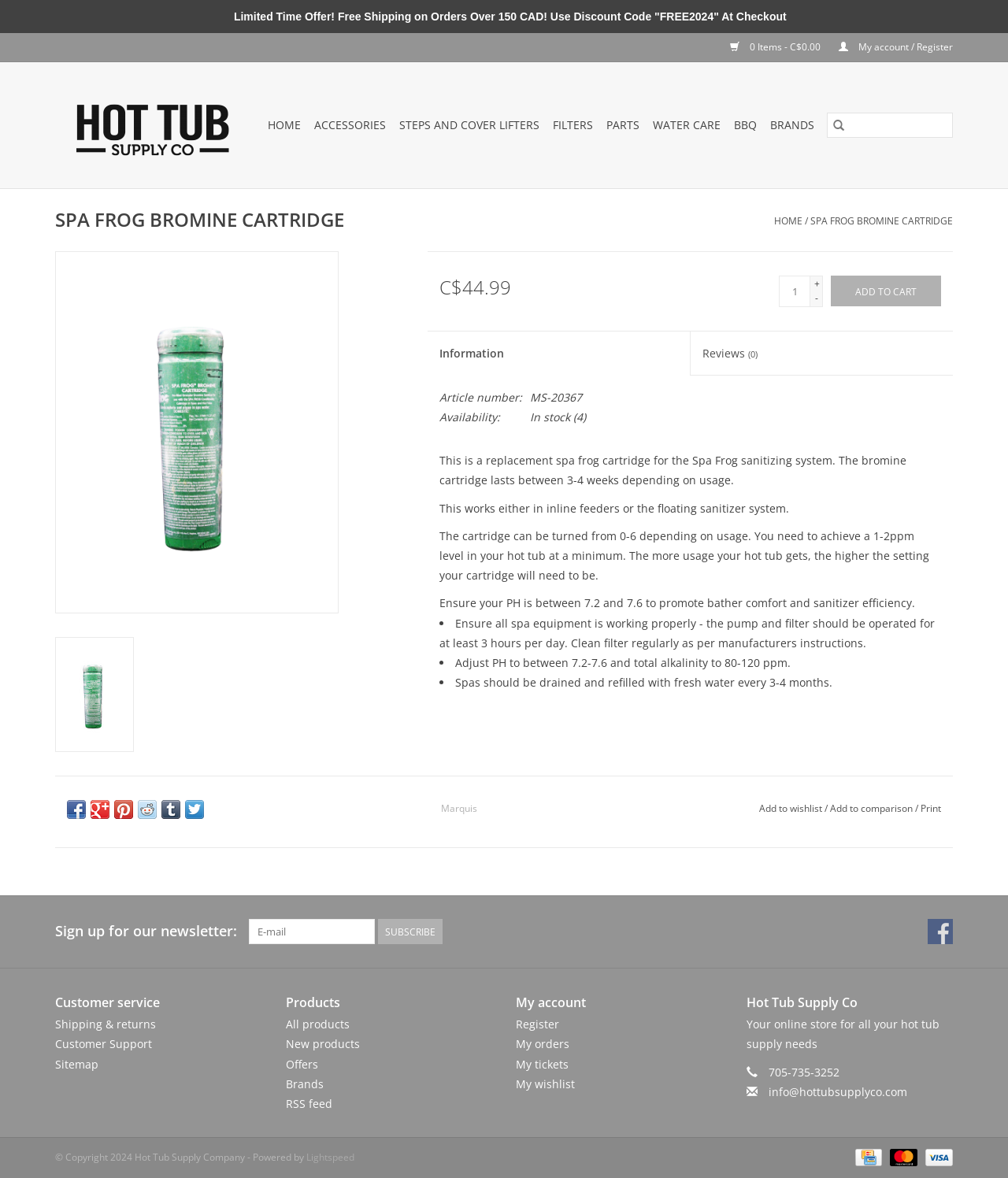Please provide a brief answer to the question using only one word or phrase: 
What is the purpose of the SPA FROG BROMINE CARTRIDGE?

Replacement for Spa Frog sanitizing system